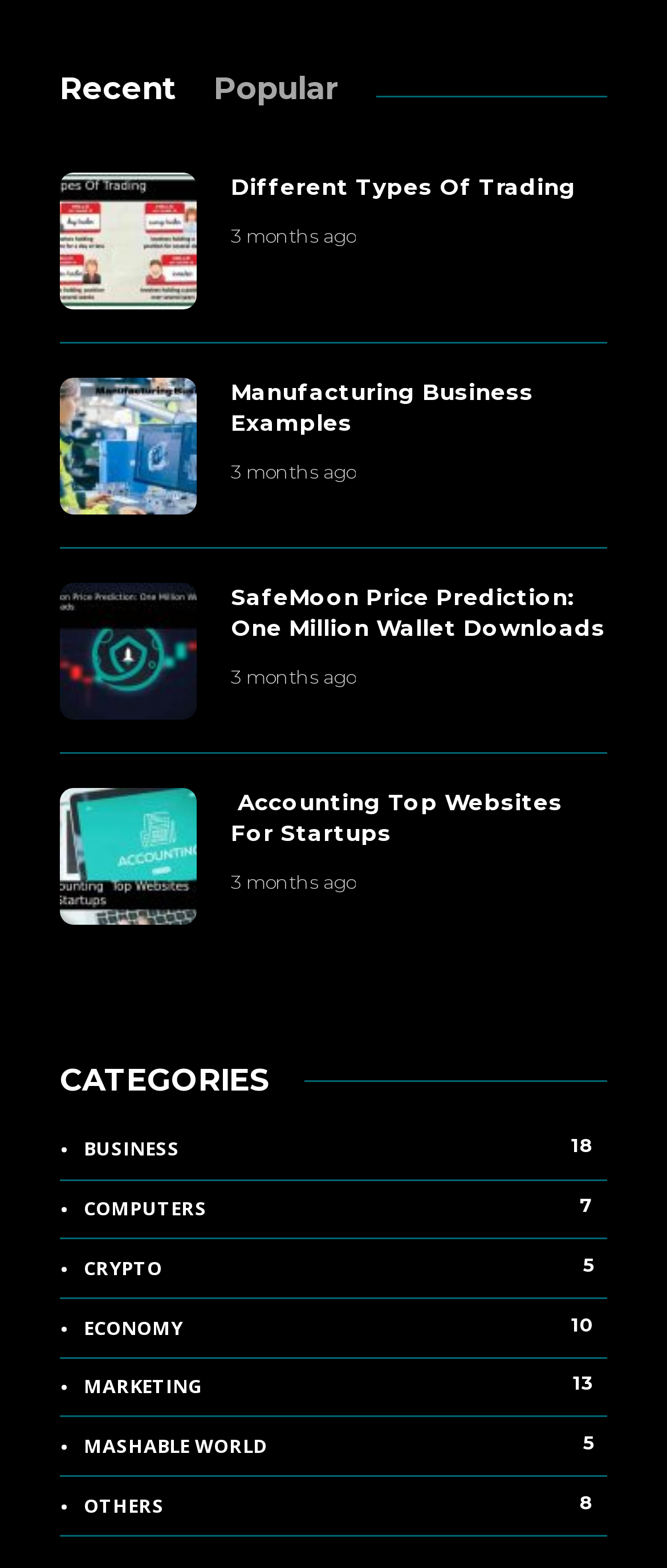Please find the bounding box coordinates of the element's region to be clicked to carry out this instruction: "Click on the link 'Different Types Of Trading'".

[0.346, 0.111, 0.91, 0.13]